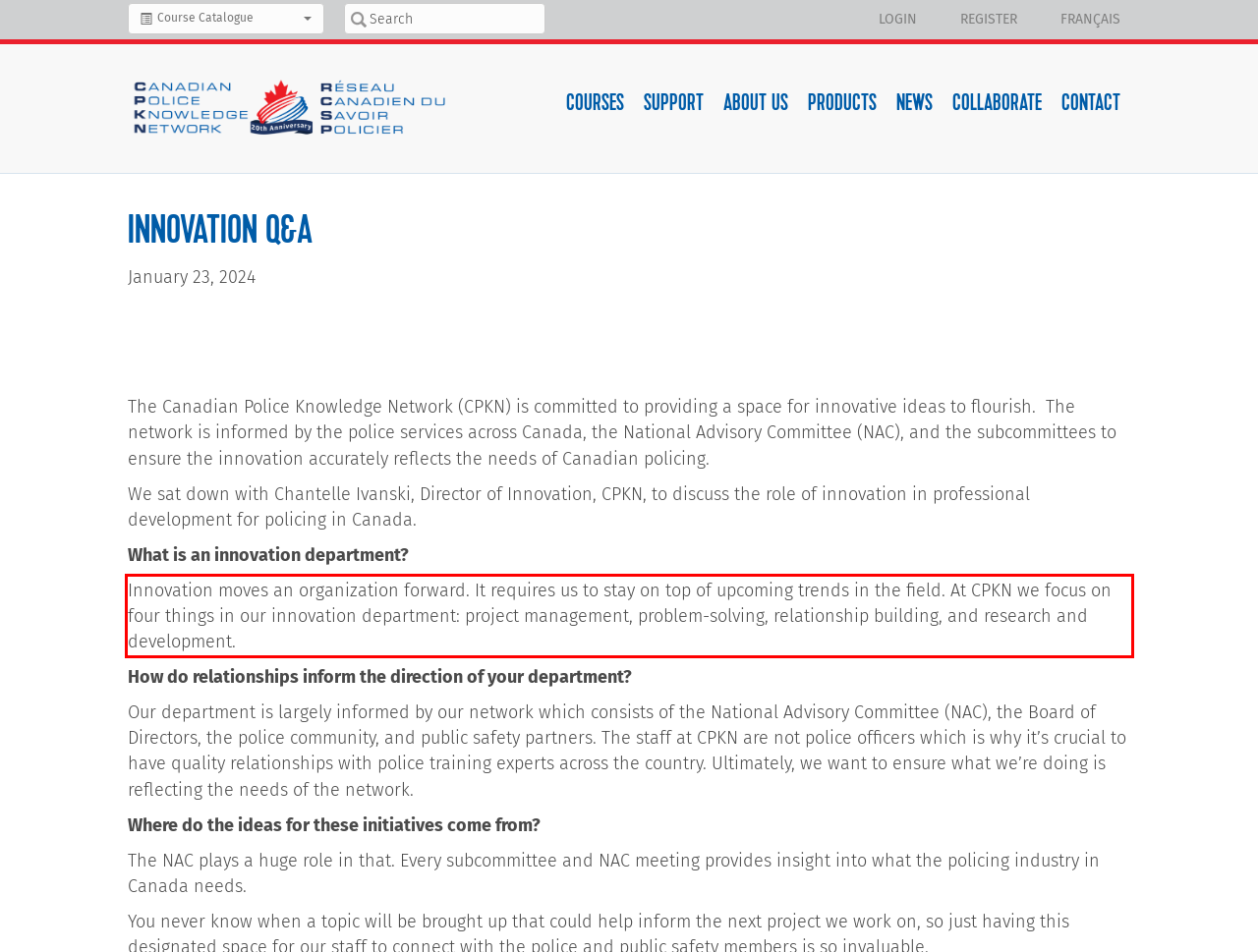You have a screenshot of a webpage, and there is a red bounding box around a UI element. Utilize OCR to extract the text within this red bounding box.

Innovation moves an organization forward. It requires us to stay on top of upcoming trends in the field. At CPKN we focus on four things in our innovation department: project management, problem-solving, relationship building, and research and development.